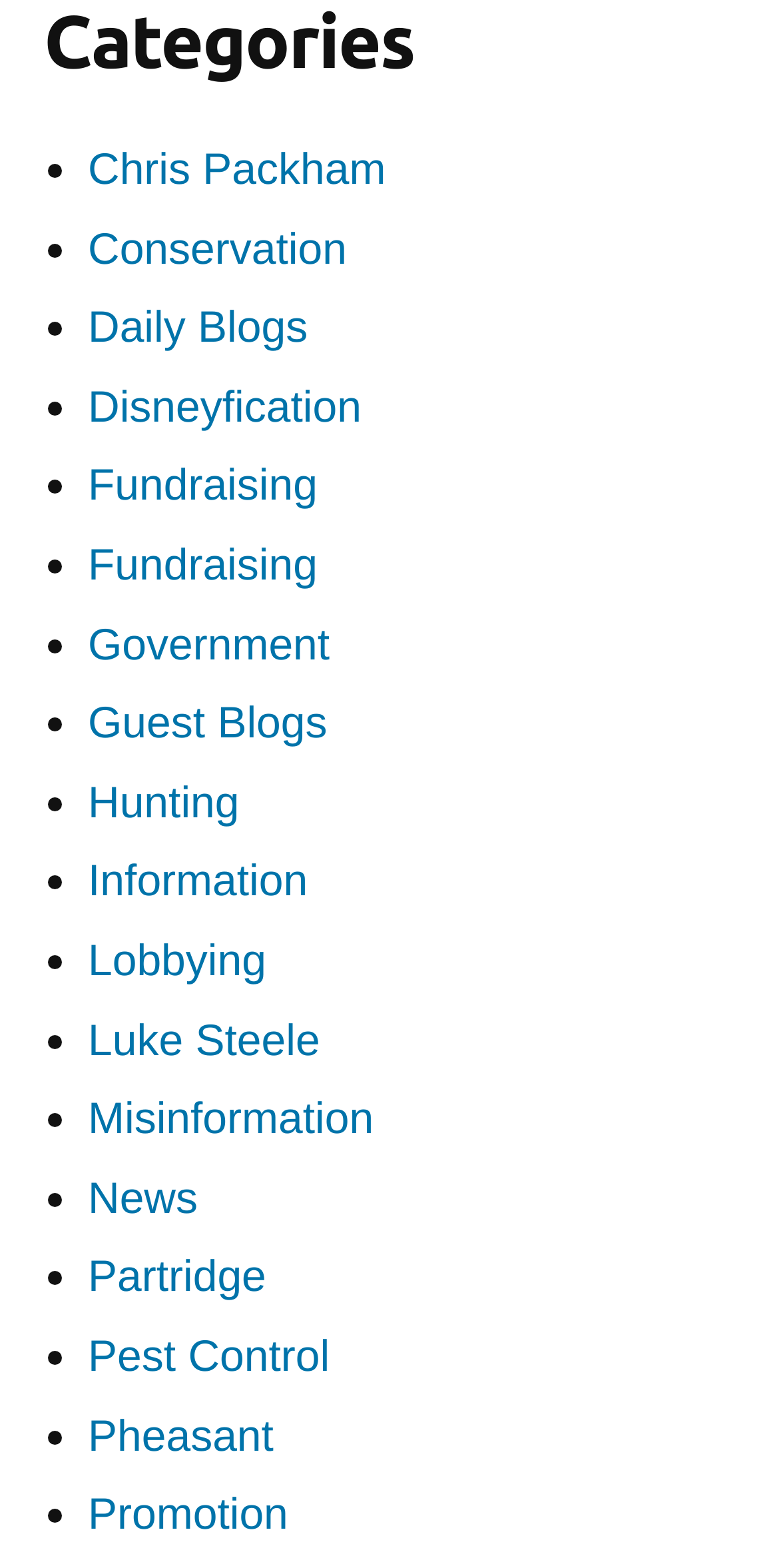How many links are on this webpage?
Answer the question with a single word or phrase derived from the image.

25